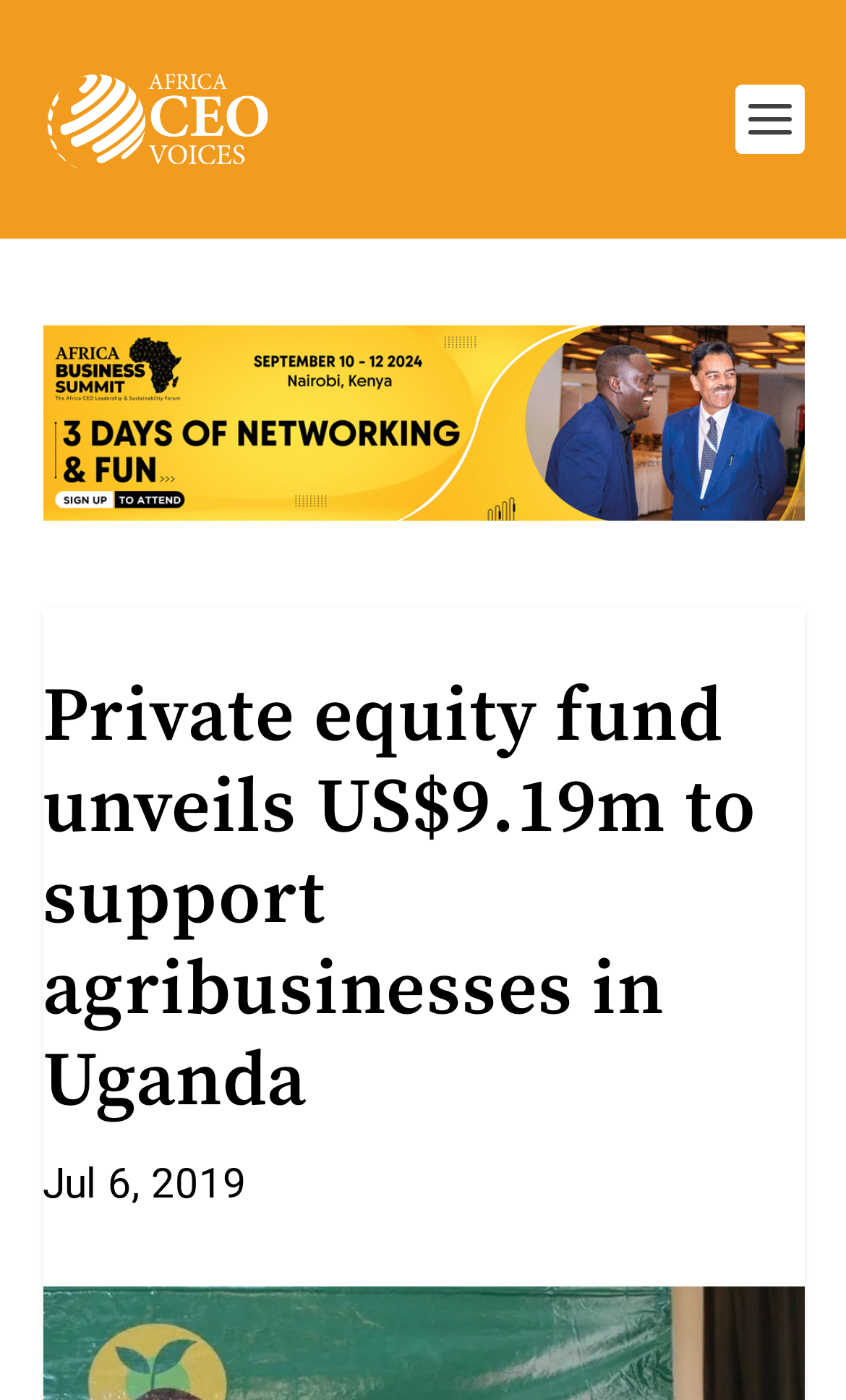Using the format (top-left x, top-left y, bottom-right x, bottom-right y), and given the element description, identify the bounding box coordinates within the screenshot: alt="Advertisement"

[0.05, 0.232, 0.95, 0.373]